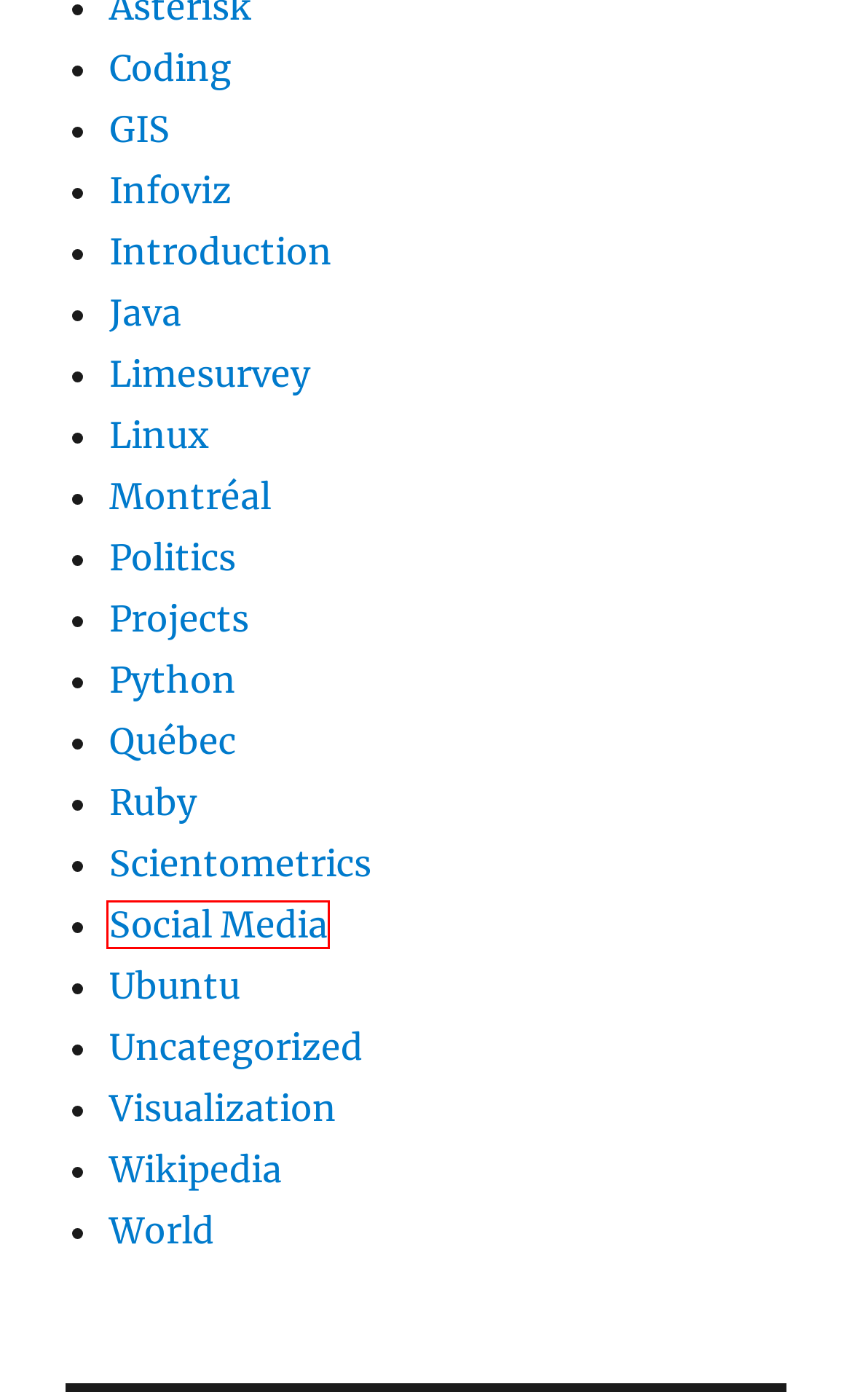You are given a webpage screenshot where a red bounding box highlights an element. Determine the most fitting webpage description for the new page that loads after clicking the element within the red bounding box. Here are the candidates:
A. Ruby – Olivier H. Beauchesne
B. Infoviz – Olivier H. Beauchesne
C. Coding – Olivier H. Beauchesne
D. Social Media – Olivier H. Beauchesne
E. Québec – Olivier H. Beauchesne
F. Limesurvey – Olivier H. Beauchesne
G. Politics – Olivier H. Beauchesne
H. Wikipedia – Olivier H. Beauchesne

D